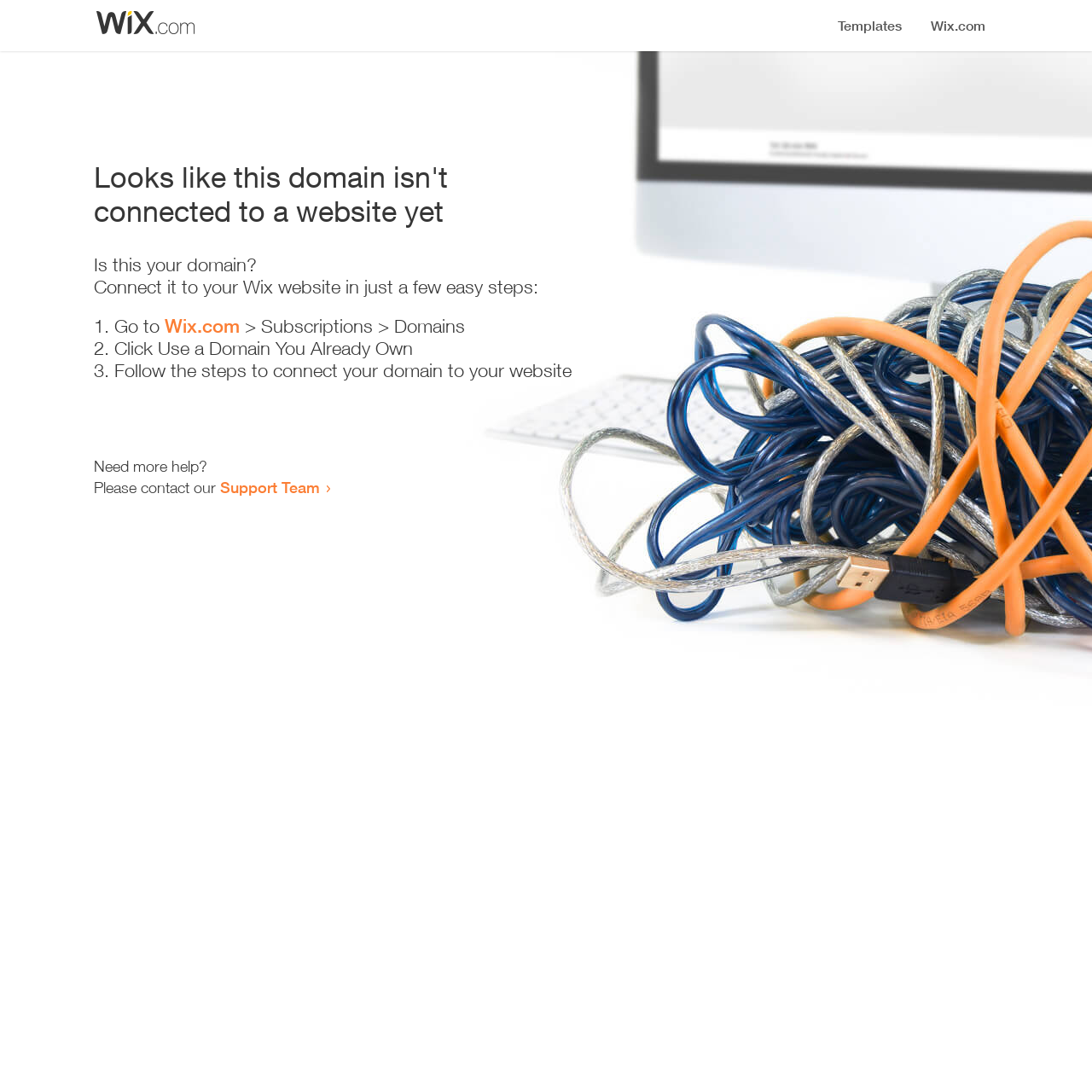What should I do if I need more help? Based on the image, give a response in one word or a short phrase.

Contact Support Team